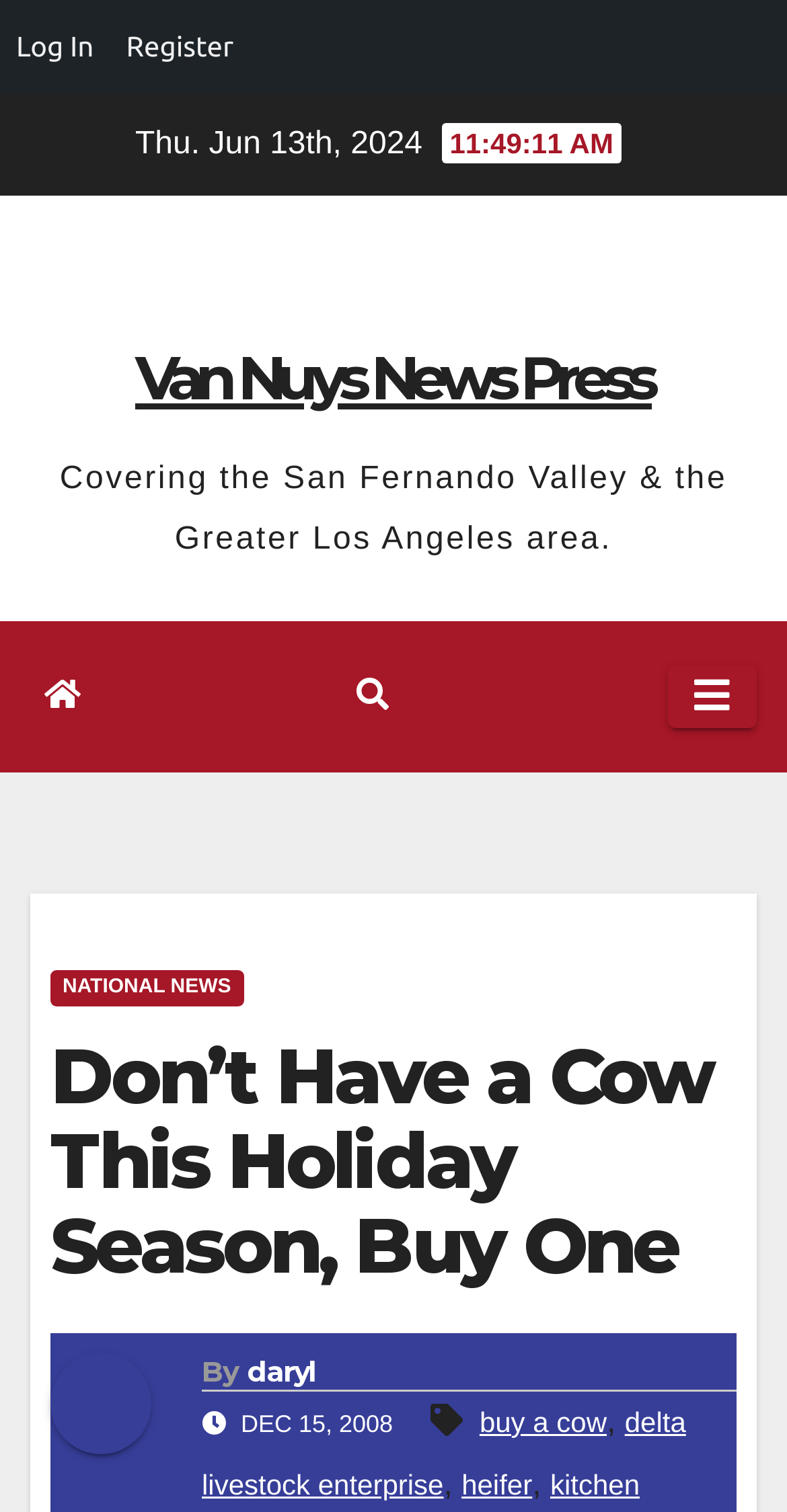Please extract the title of the webpage.

Don’t Have a Cow This Holiday Season, Buy One